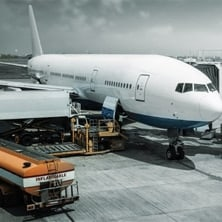Elaborate on all the elements present in the image.

The image showcases an aircraft, identified as a Boeing 777, positioned at an airport gate. Ground handling equipment is visible around the aircraft, including a baggage loading vehicle actively transferring luggage. The tarmac is spacious, and various airport facilities can be seen in the background, suggesting a busy operational environment. This photograph is part of an announcement regarding AiQ's new airside capacity modeling contract at Heathrow, emphasizing the complexities of airport operations and the collaborative efforts needed to manage air traffic effectively. The contract aims to enhance efficiencies and improve stakeholder communication during significant airport changes.